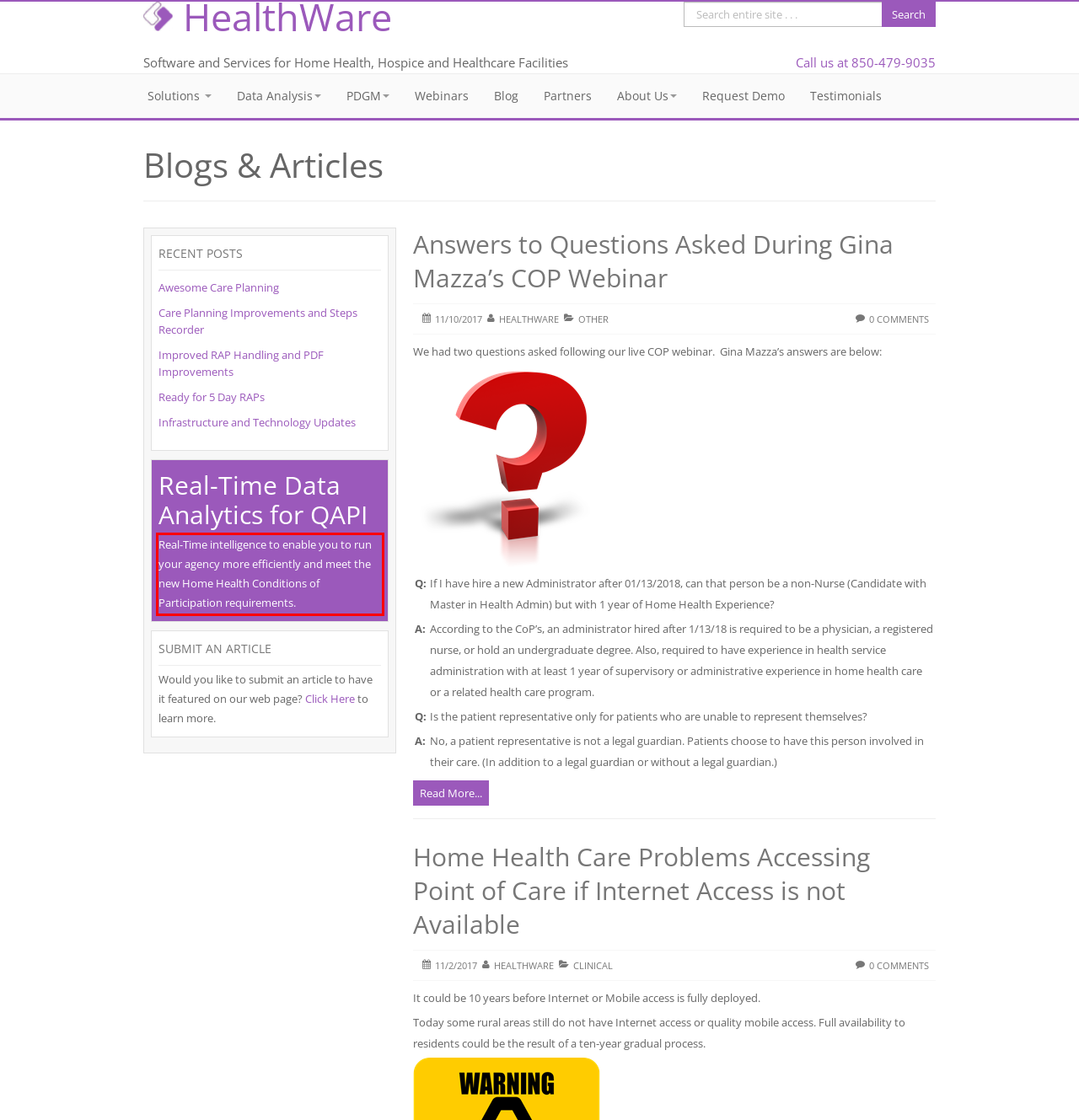Identify the red bounding box in the webpage screenshot and perform OCR to generate the text content enclosed.

Real-Time intelligence to enable you to run your agency more efficiently and meet the new Home Health Conditions of Participation requirements.